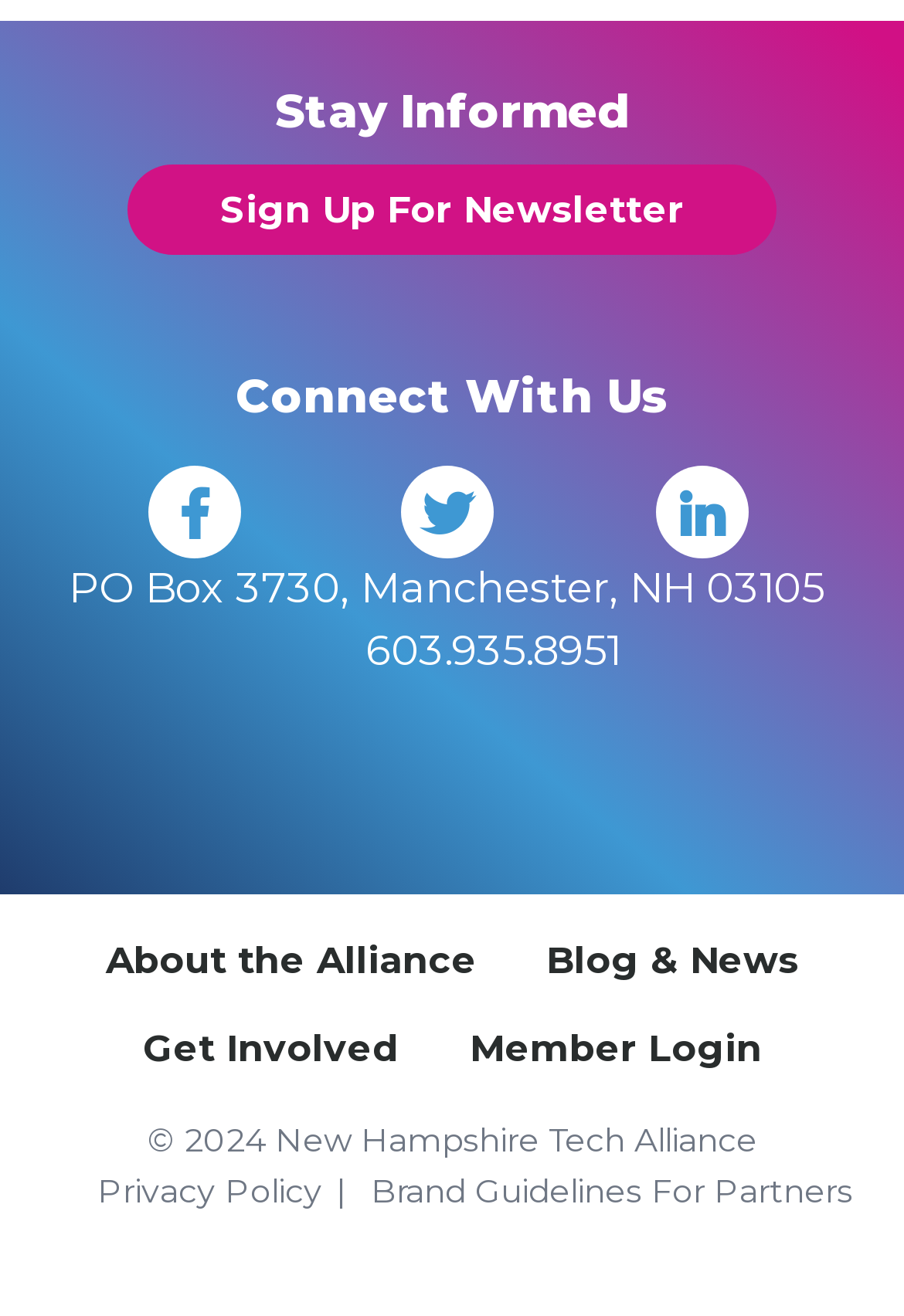Please find the bounding box coordinates of the element that you should click to achieve the following instruction: "Sign up for the newsletter". The coordinates should be presented as four float numbers between 0 and 1: [left, top, right, bottom].

[0.141, 0.126, 0.859, 0.194]